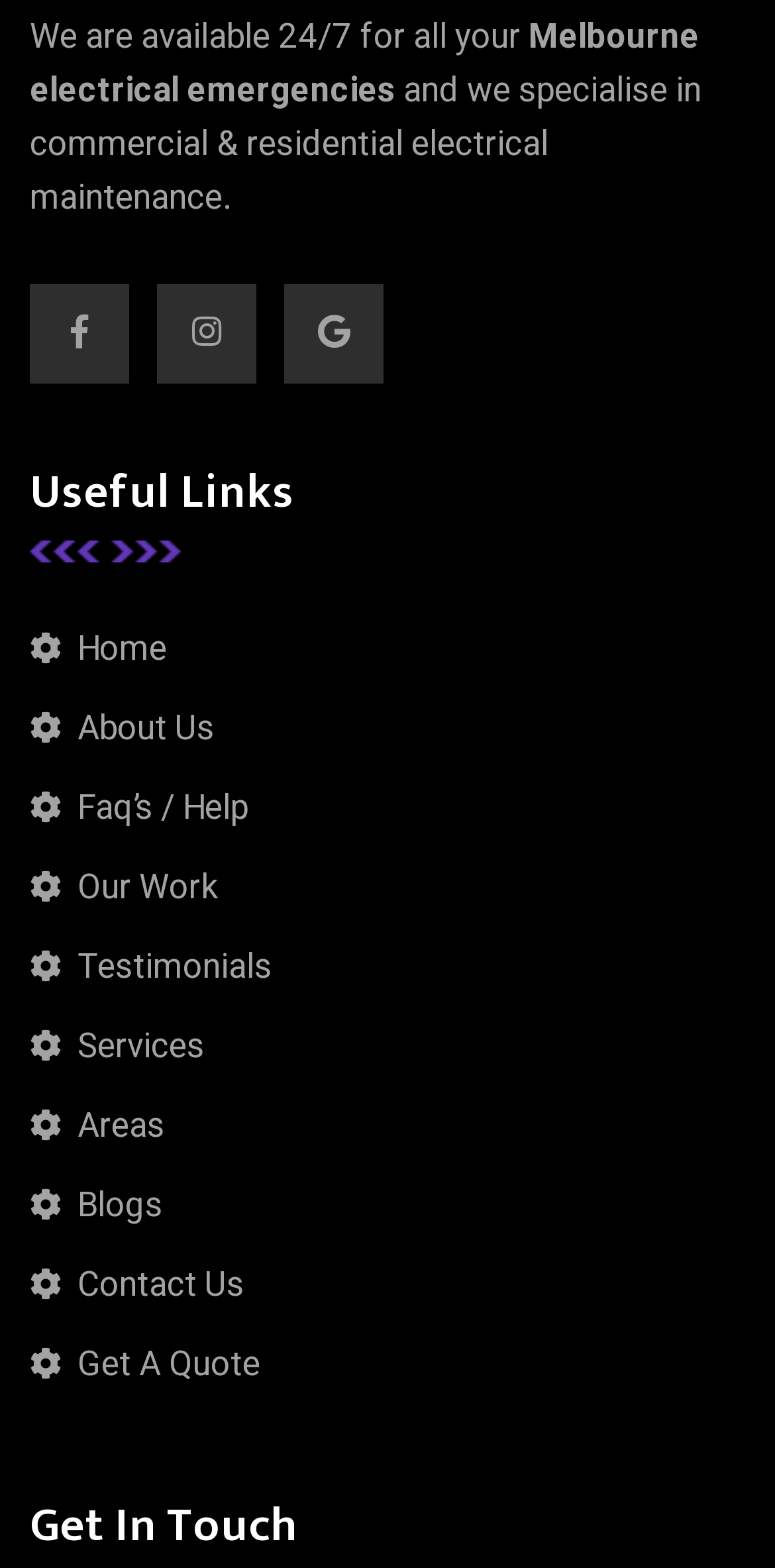Refer to the image and offer a detailed explanation in response to the question: What areas does this company serve?

The webpage lists various links to different suburbs in Melbourne, such as Melbourne CBD, Ivanhoe, Fairfield, and others, indicating that the company serves these areas.